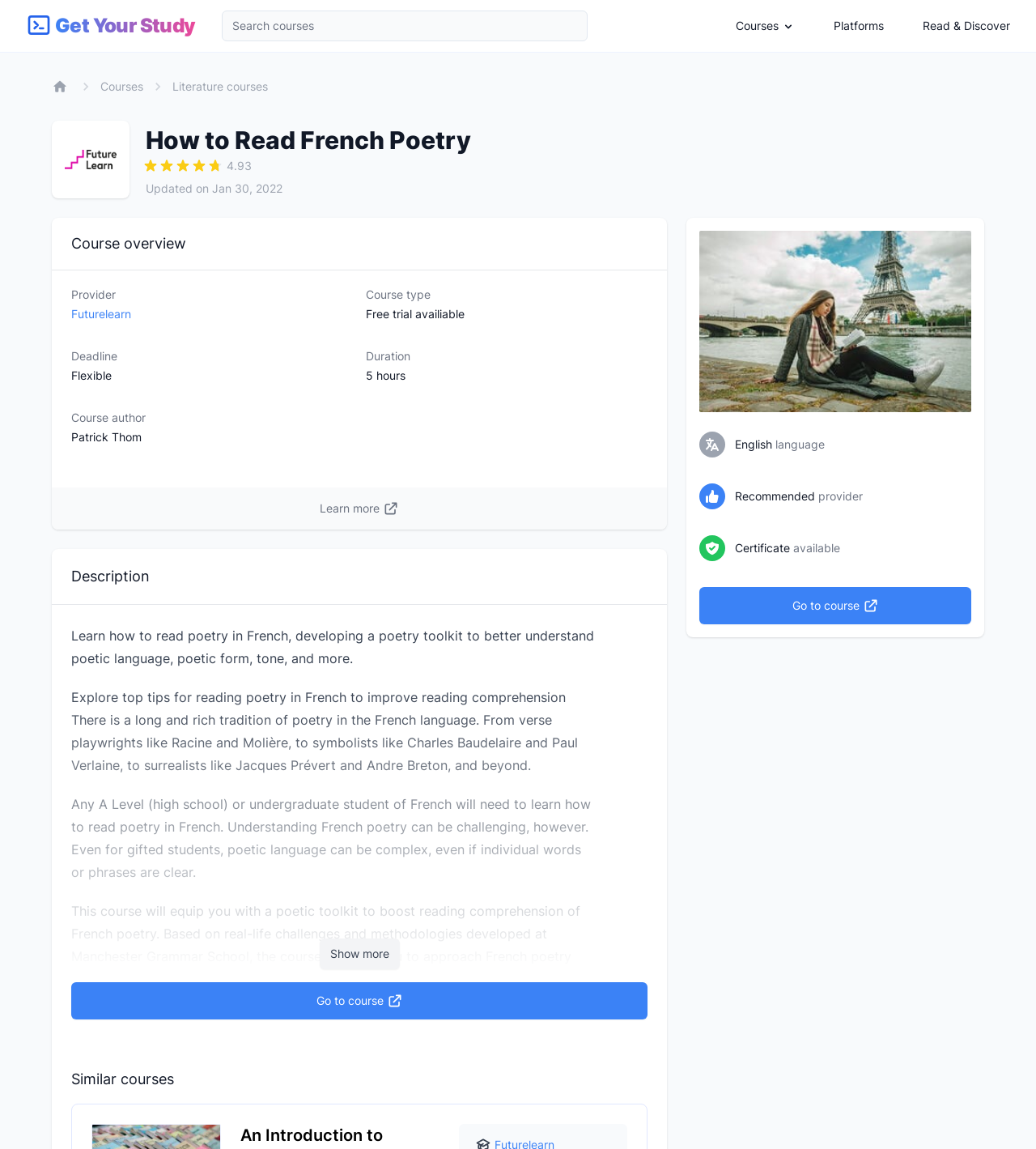Find the coordinates for the bounding box of the element with this description: "Read & Discover".

[0.878, 0.004, 0.988, 0.041]